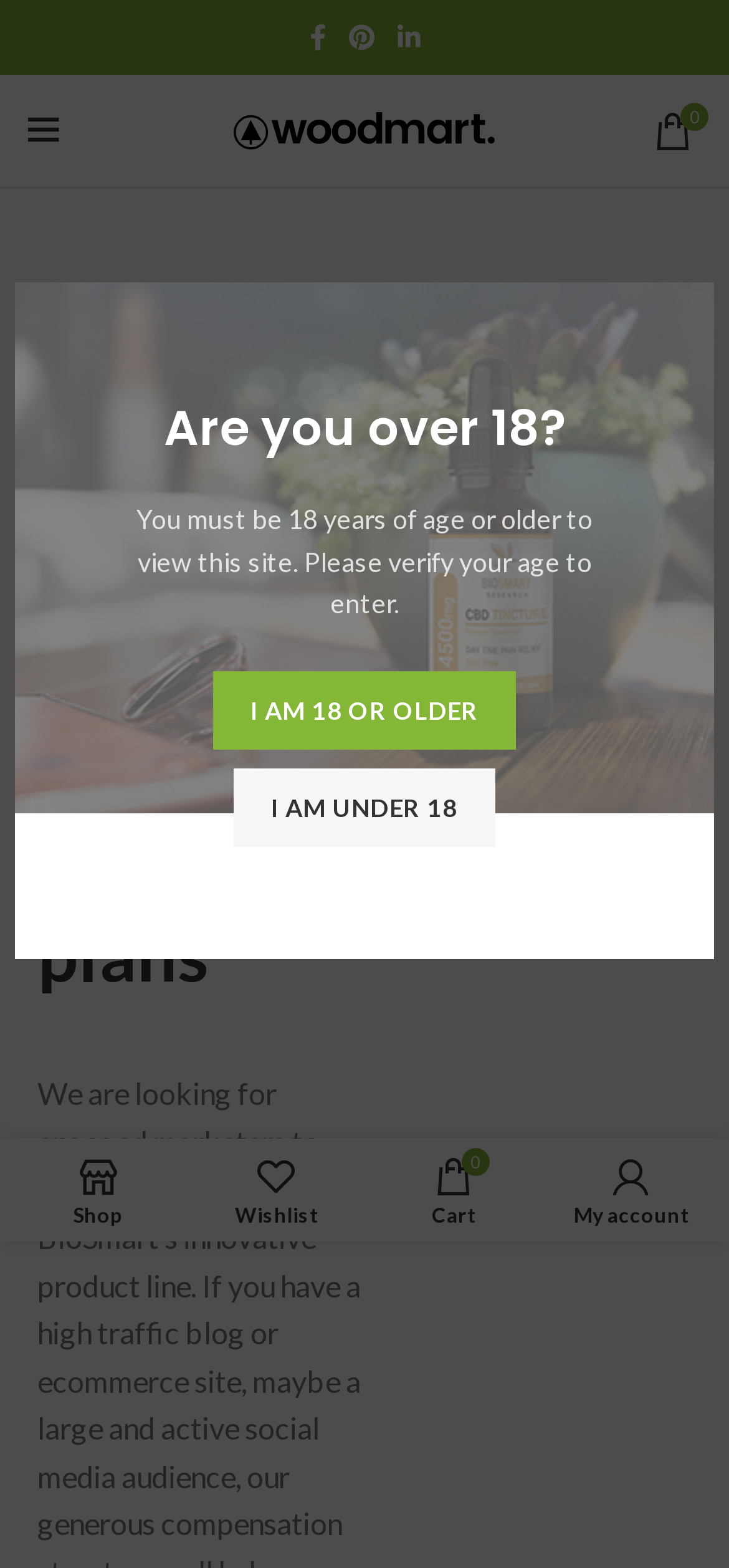Predict the bounding box of the UI element that fits this description: "Search".

None